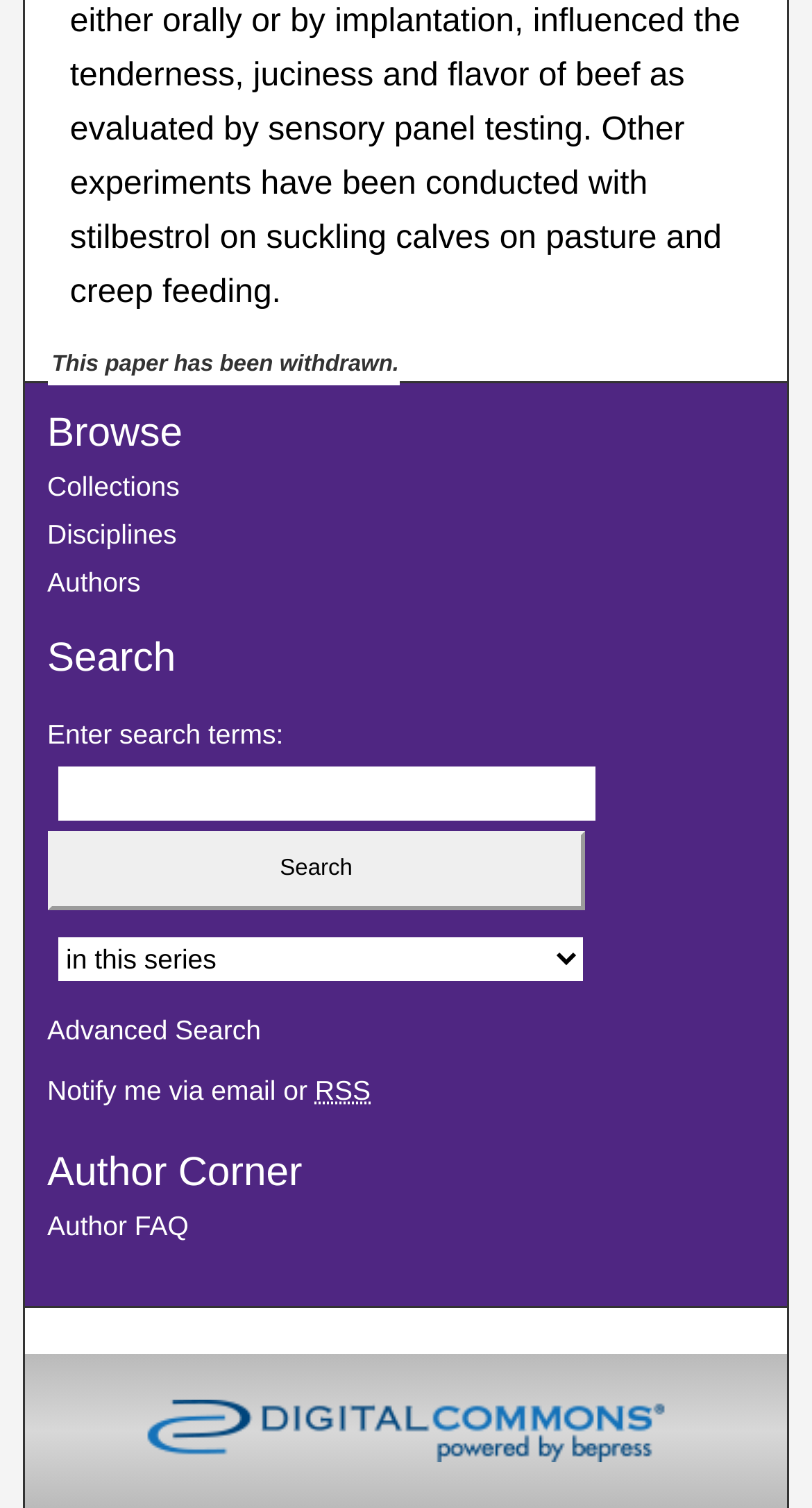What is the name of the digital commons platform?
Please give a detailed and thorough answer to the question, covering all relevant points.

The webpage has a link 'Elsevier - Digital Commons' at the bottom, which is the name of the digital commons platform.